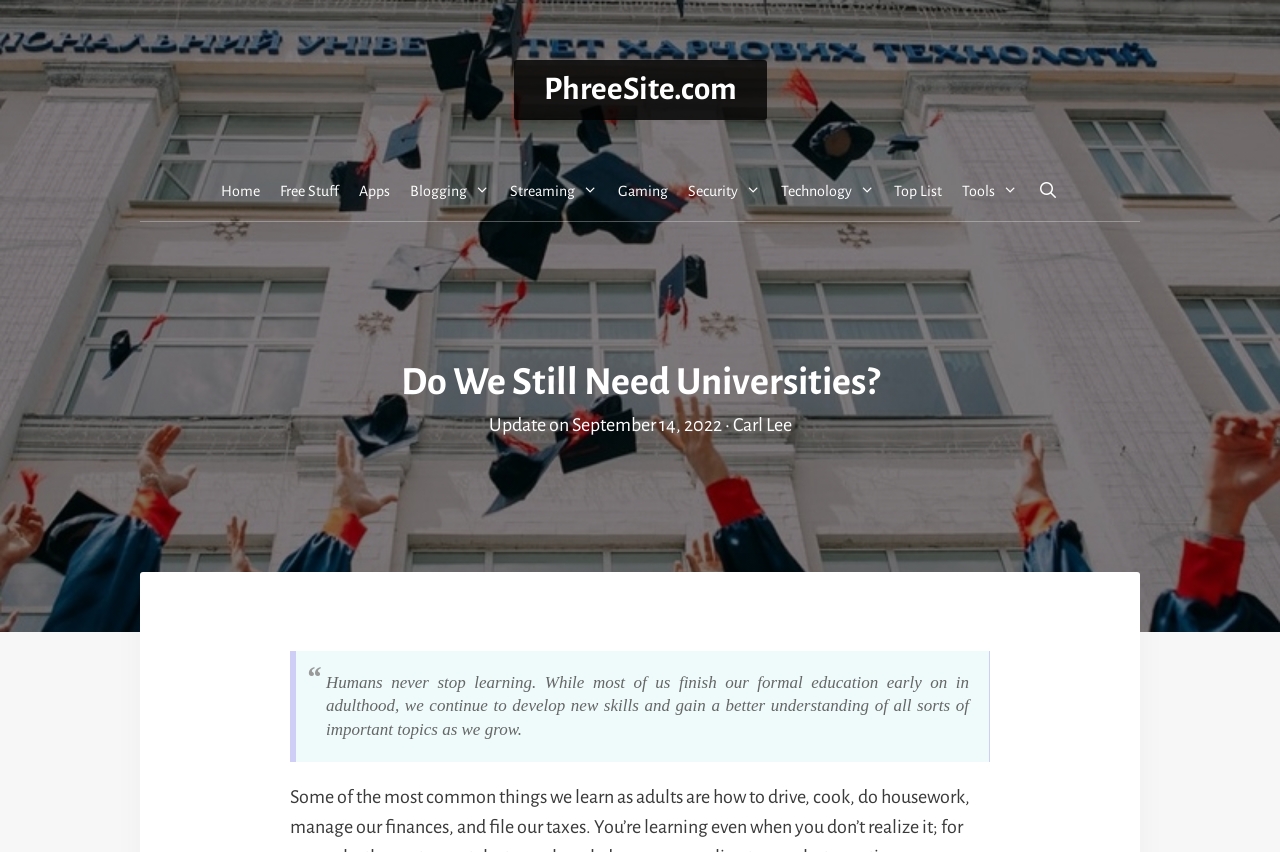From the element description: "Top List", extract the bounding box coordinates of the UI element. The coordinates should be expressed as four float numbers between 0 and 1, in the order [left, top, right, bottom].

[0.691, 0.188, 0.744, 0.26]